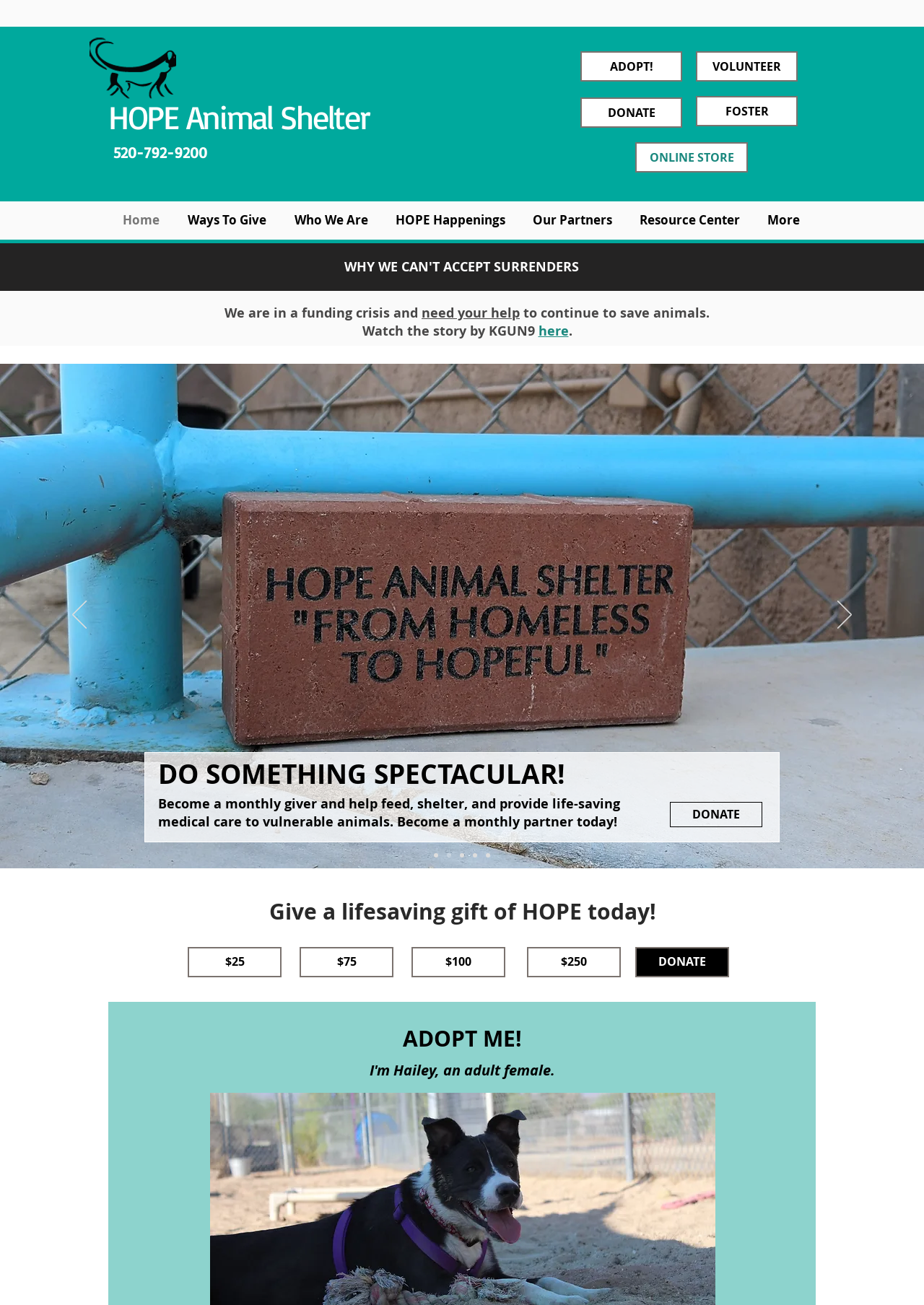Locate the UI element that matches the description WHY WE CAN'T ACCEPT SURRENDERS in the webpage screenshot. Return the bounding box coordinates in the format (top-left x, top-left y, bottom-right x, bottom-right y), with values ranging from 0 to 1.

[0.372, 0.197, 0.626, 0.211]